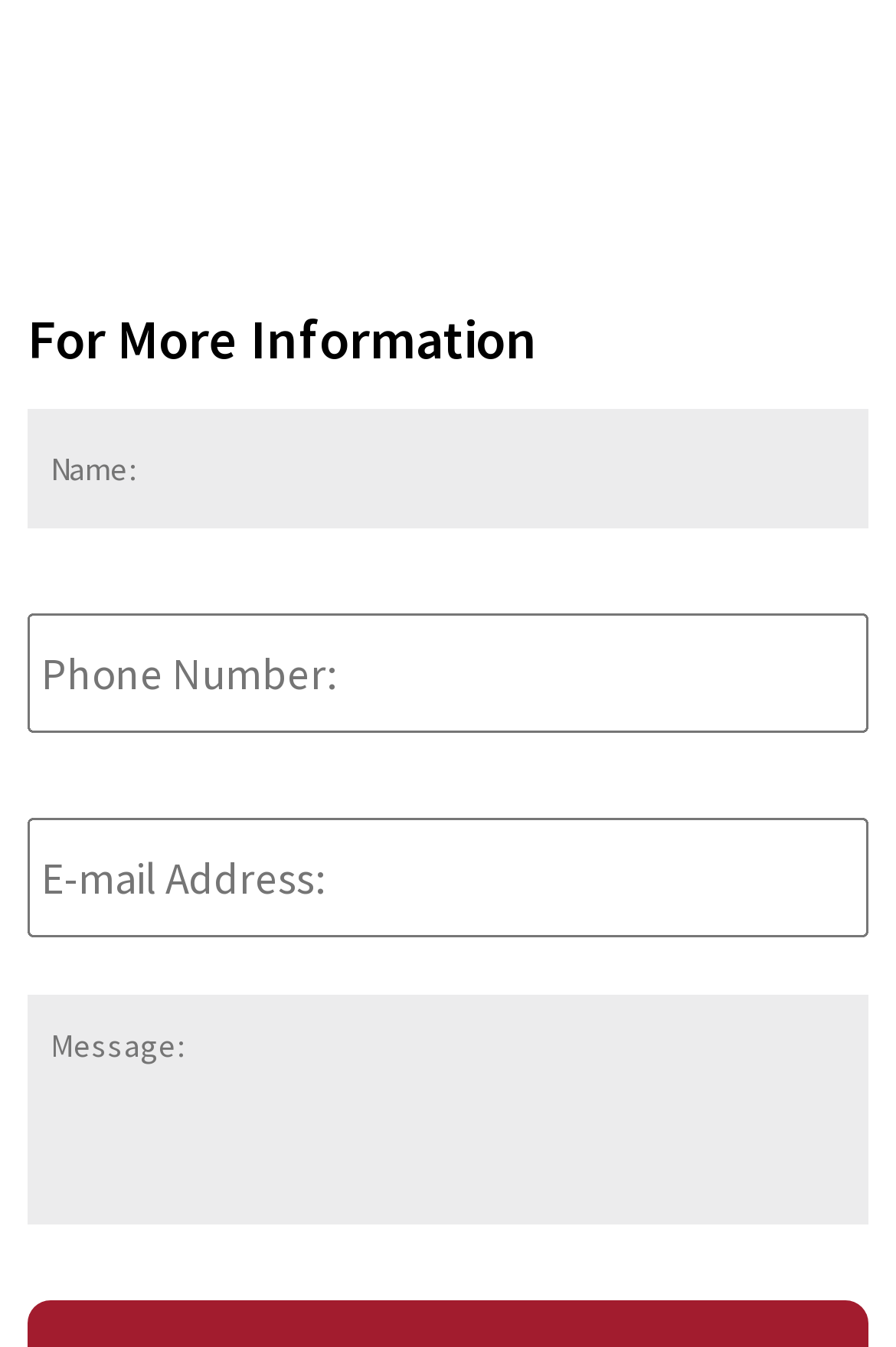Given the element description parent_node: First name="input_1.3" placeholder="Name:", identify the bounding box coordinates for the UI element on the webpage screenshot. The format should be (top-left x, top-left y, bottom-right x, bottom-right y), with values between 0 and 1.

[0.031, 0.304, 0.969, 0.393]